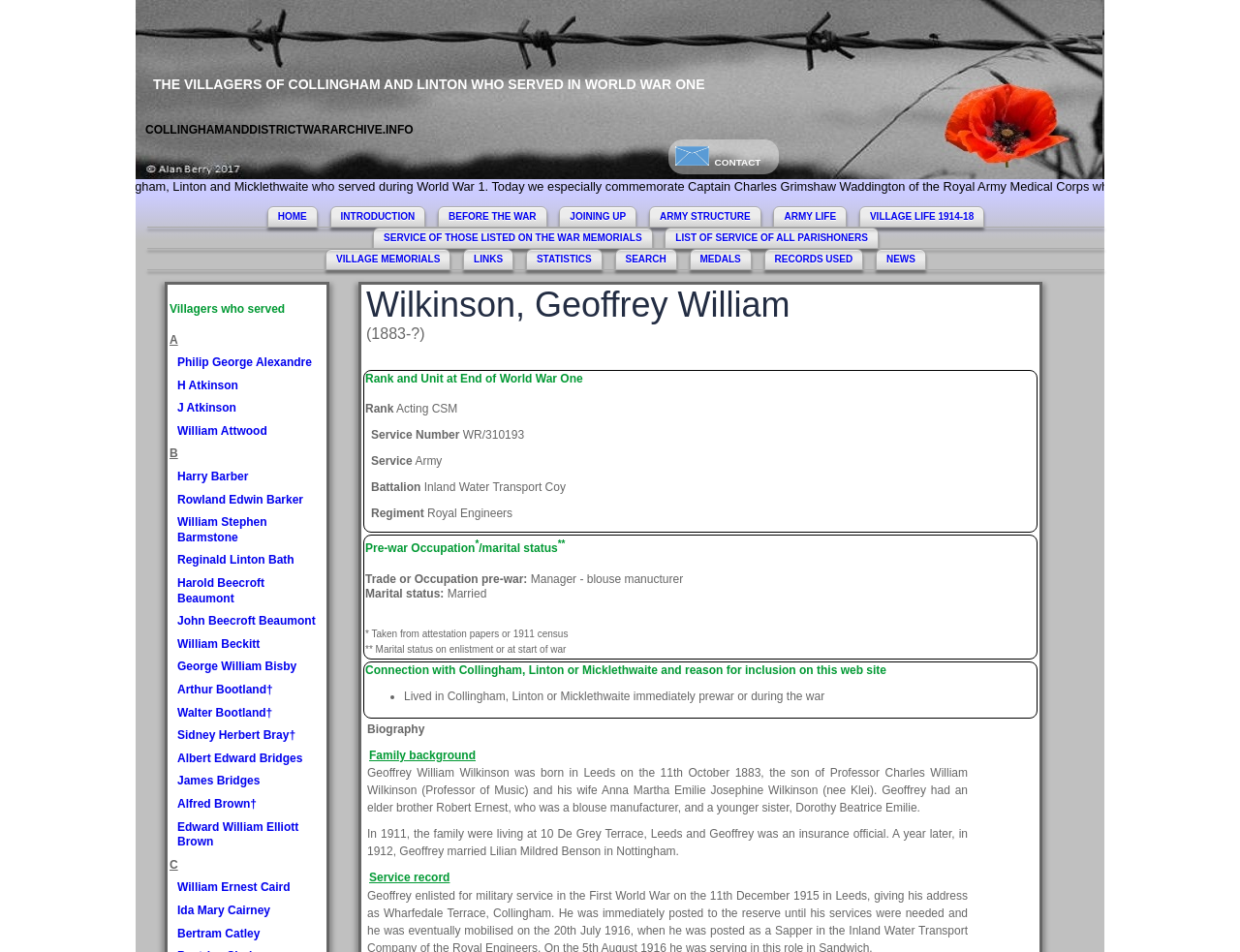How many villagers served in World War One?
Answer the question in a detailed and comprehensive manner.

The webpage lists multiple villagers who served in World War One, with each villager having a separate link and description. The list is too long to count exactly, but it's clear that there are many villagers who served.